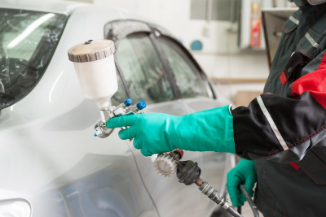Please respond in a single word or phrase: 
What is the purpose of the cup on the spray gun?

Holds the paint